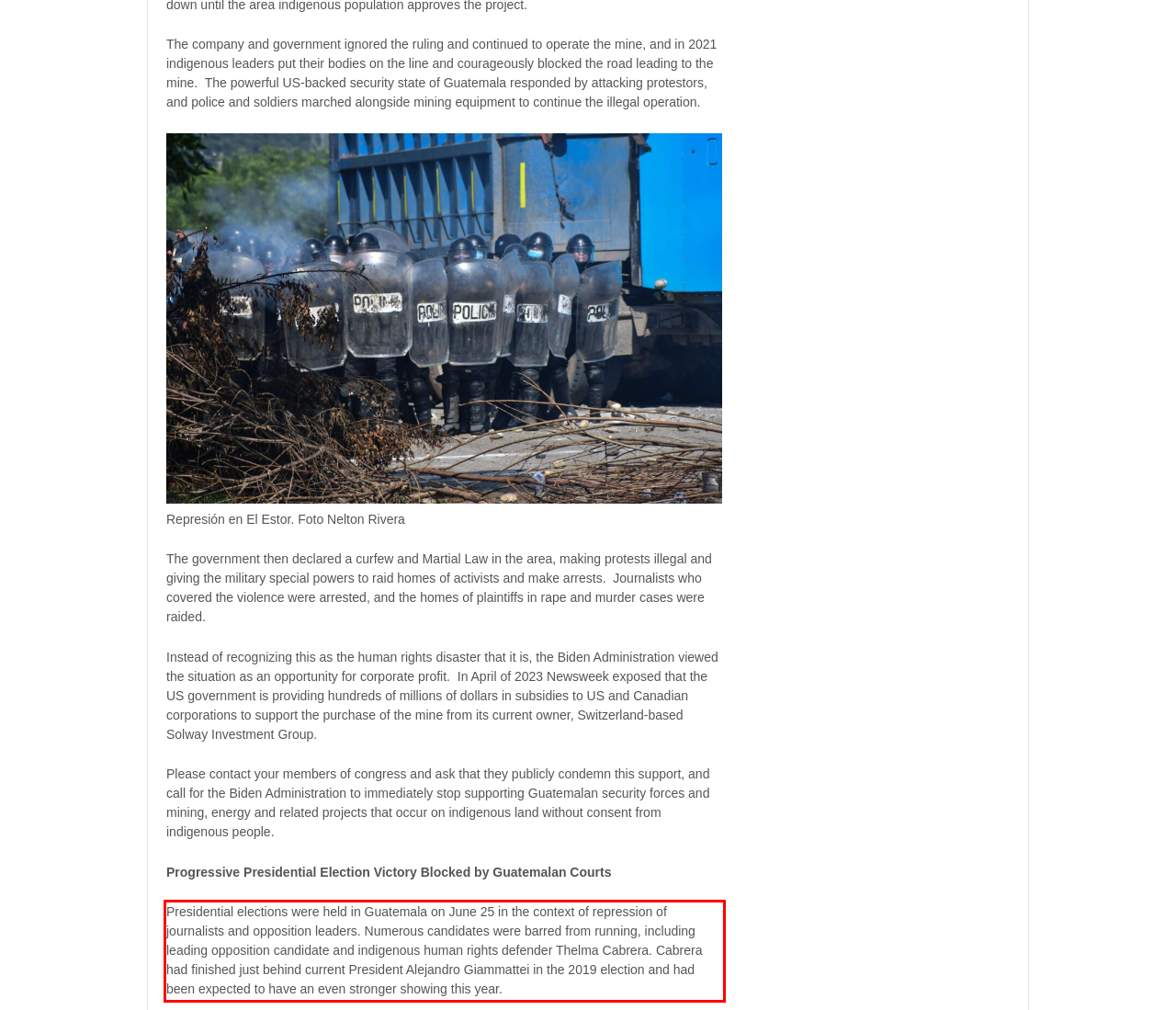Examine the screenshot of the webpage, locate the red bounding box, and generate the text contained within it.

Presidential elections were held in Guatemala on June 25 in the context of repression of journalists and opposition leaders. Numerous candidates were barred from running, including leading opposition candidate and indigenous human rights defender Thelma Cabrera. Cabrera had finished just behind current President Alejandro Giammattei in the 2019 election and had been expected to have an even stronger showing this year.